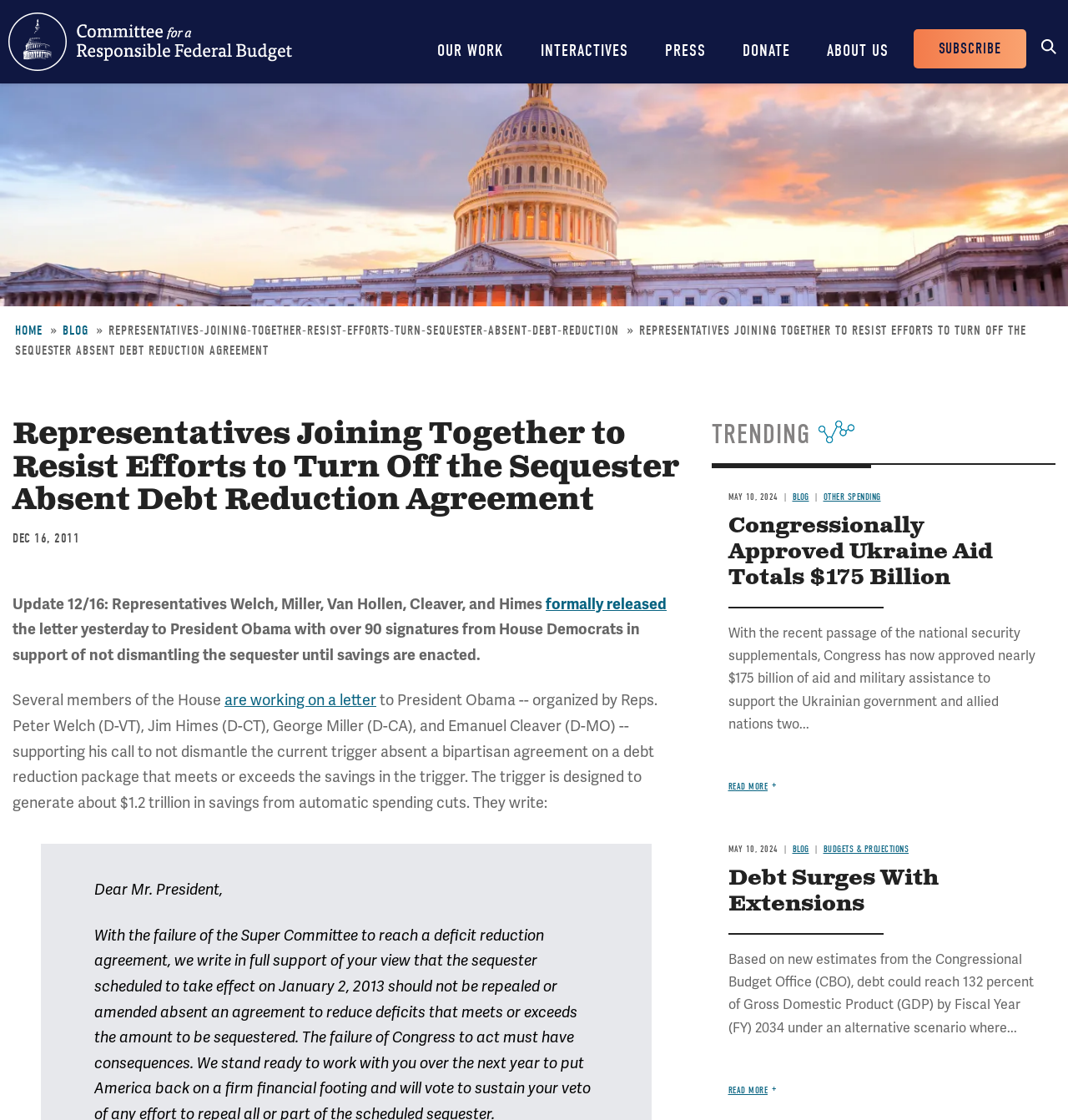Produce an elaborate caption capturing the essence of the webpage.

The webpage appears to be a news article or blog post from the Committee for a Responsible Federal Budget. At the top of the page, there is a navigation menu with links to "OUR WORK", "INTERACTIVES", "PRESS", "DONATE", and "ABOUT US". Below this, there is a header section with a search bar and a breadcrumb navigation menu that shows the current page's location within the website.

The main content of the page is divided into two sections. The first section has a heading that reads "Representatives Joining Together to Resist Efforts to Turn Off the Sequester Absent Debt Reduction Agreement" and is dated December 16, 2011. The text below this heading discusses a letter sent to President Obama by several House Democrats, including Representatives Welch, Miller, Van Hollen, Cleaver, and Himes, in support of not dismantling the sequester until savings are enacted.

The second section of the page is labeled "TRENDING" and features two articles. The first article, dated May 10, 2024, has a heading that reads "Congressionally Approved Ukraine Aid Totals $175 Billion" and discusses the passage of national security supplementals that provide aid and military assistance to Ukraine. The second article, also dated May 10, 2024, has a heading that reads "Debt Surges With Extensions" and discusses estimates from the Congressional Budget Office (CBO) that predict debt could reach 132 percent of Gross Domestic Product (GDP) by Fiscal Year 2034 under an alternative scenario.

Throughout the page, there are several links to other articles, blog posts, and resources, as well as a time stamp for each article. The overall layout of the page is organized and easy to navigate, with clear headings and concise text.